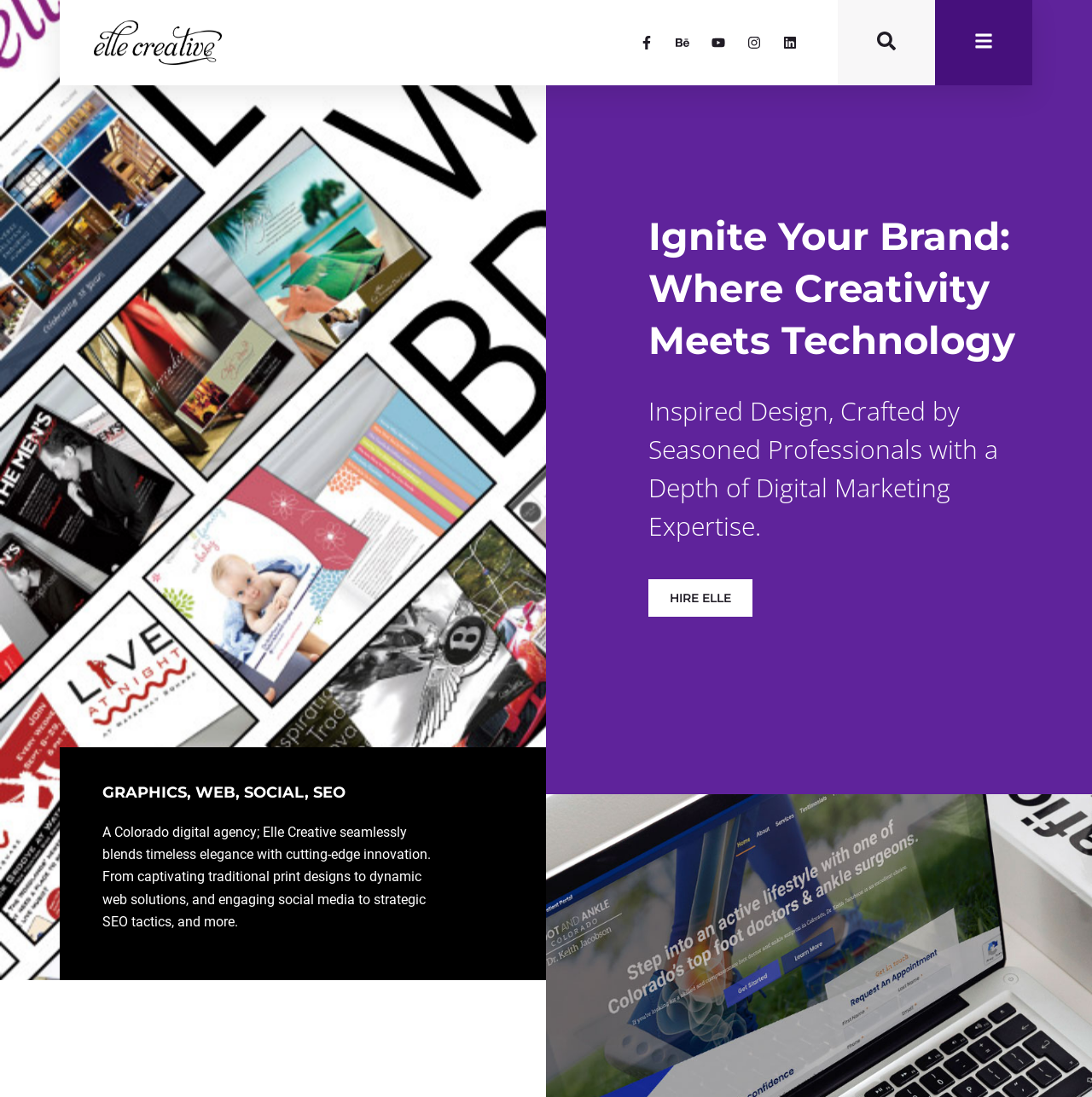By analyzing the image, answer the following question with a detailed response: What is the name of the digital agency?

The name of the digital agency can be found in the logo link at the top left corner of the webpage, which is 'Elle Creative Logo'.